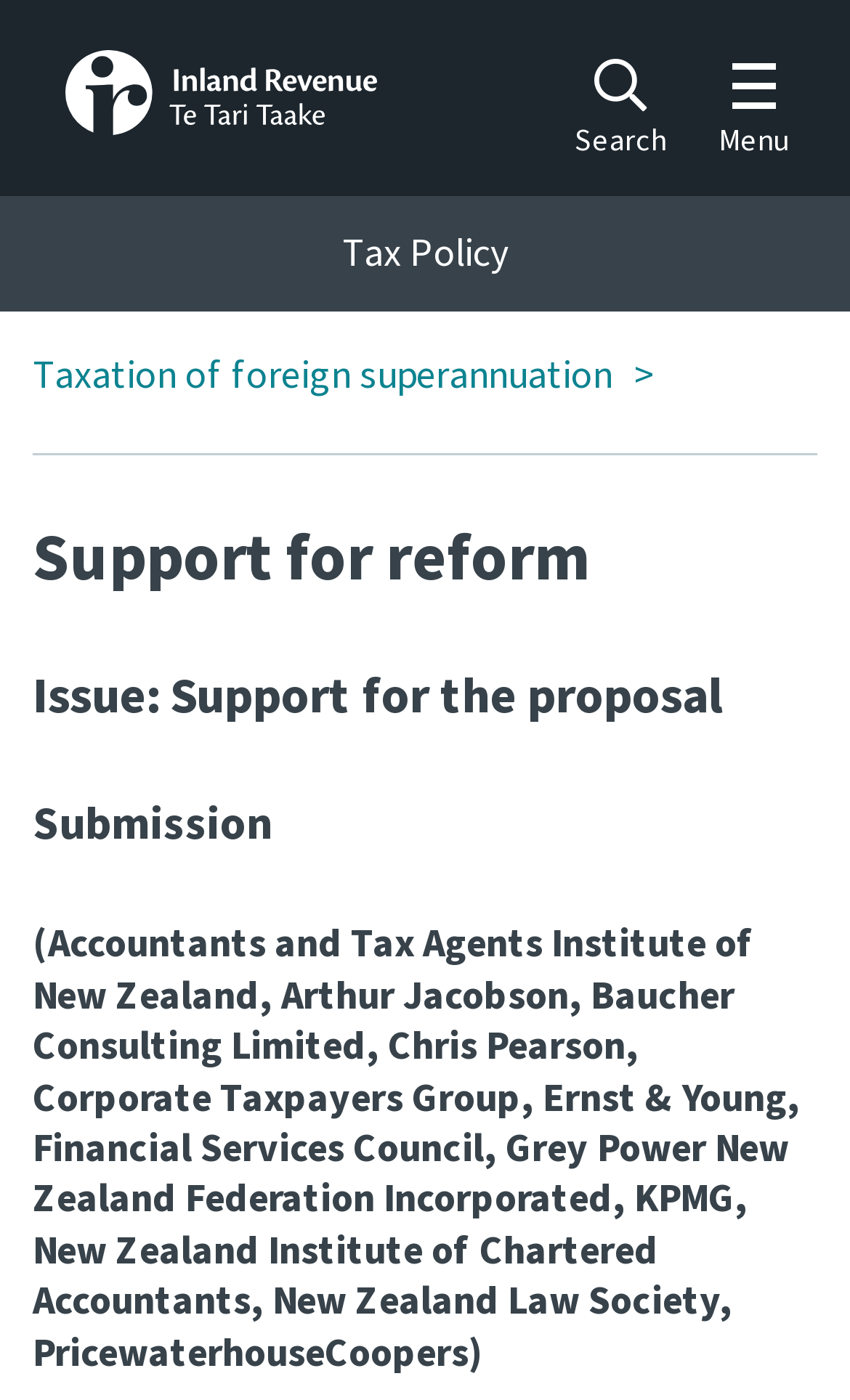Find the bounding box coordinates for the area that should be clicked to accomplish the instruction: "Go to Inland Revenue".

[0.038, 0.078, 0.444, 0.105]